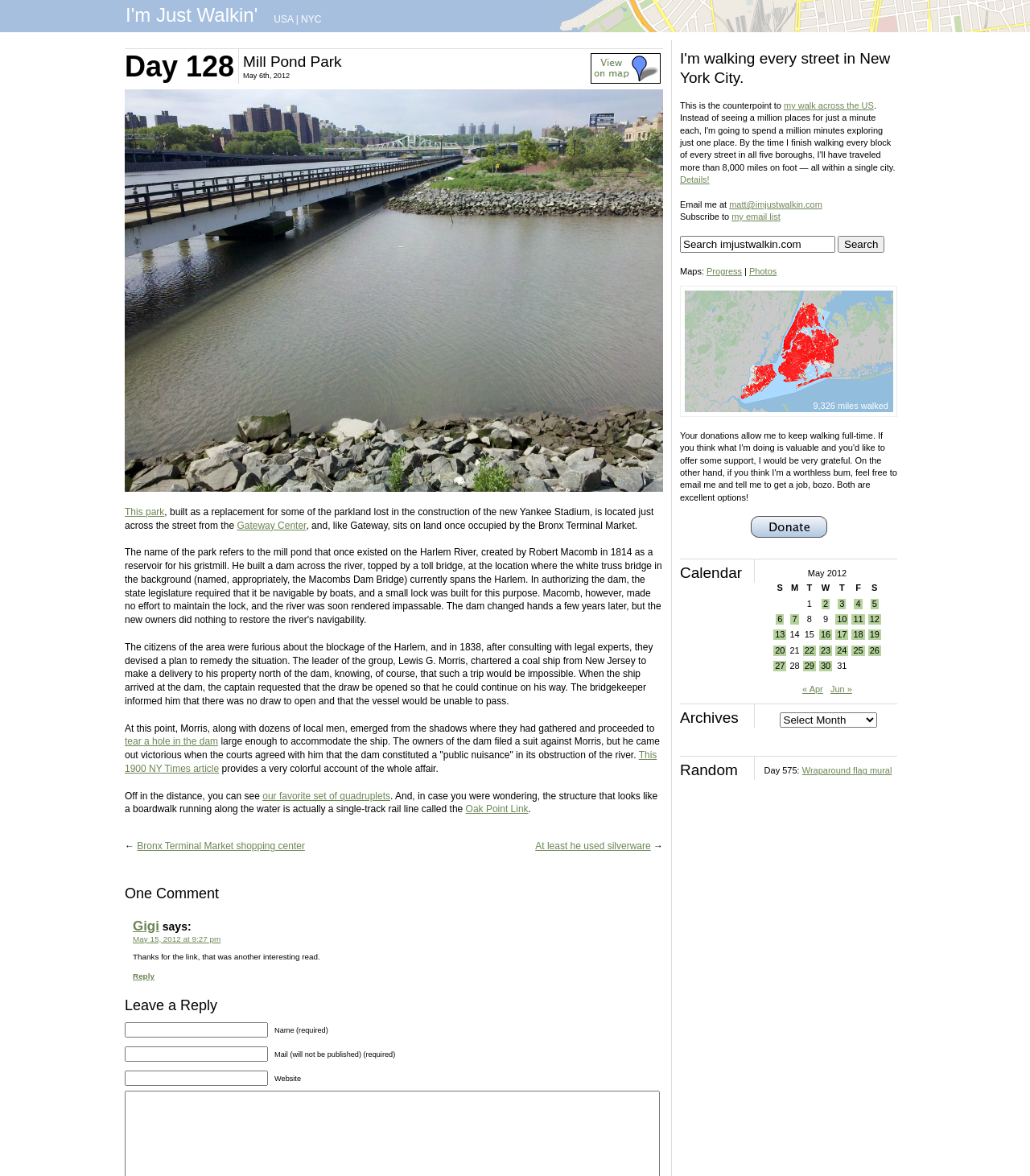Identify the bounding box coordinates for the region to click in order to carry out this instruction: "Leave a reply to the post". Provide the coordinates using four float numbers between 0 and 1, formatted as [left, top, right, bottom].

[0.121, 0.869, 0.26, 0.882]